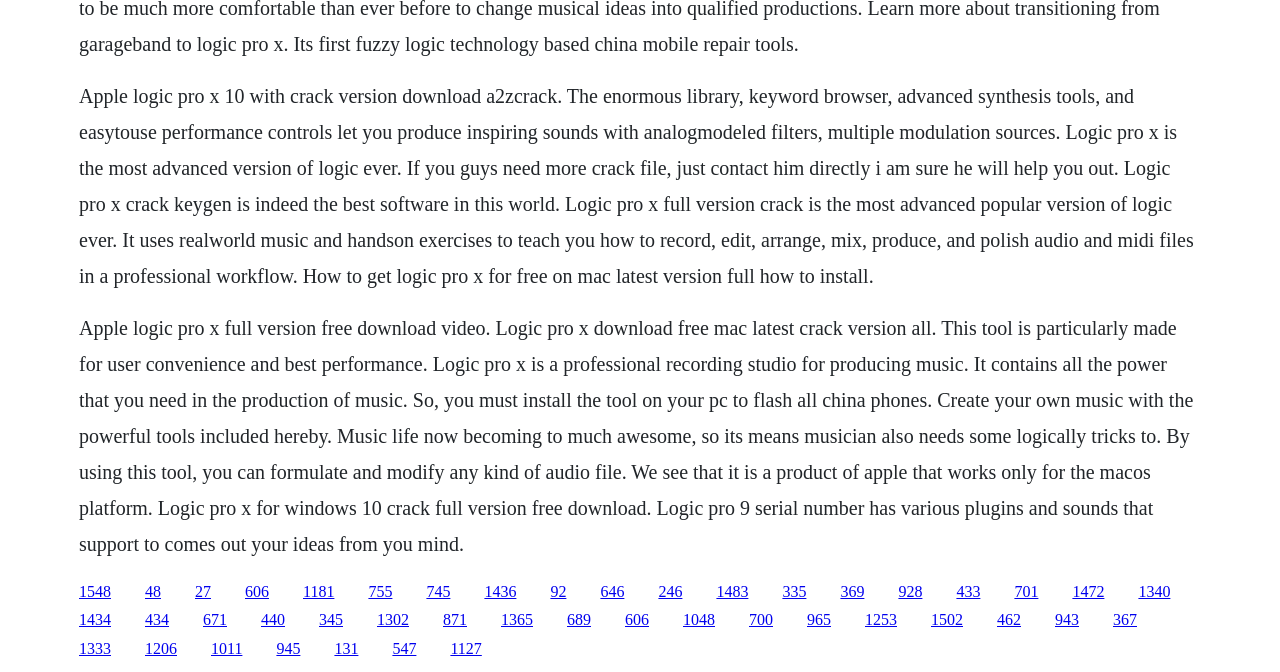Determine the bounding box coordinates of the clickable element to achieve the following action: 'Click the link to download Apple Logic Pro X 10 with crack version'. Provide the coordinates as four float values between 0 and 1, formatted as [left, top, right, bottom].

[0.062, 0.867, 0.087, 0.892]